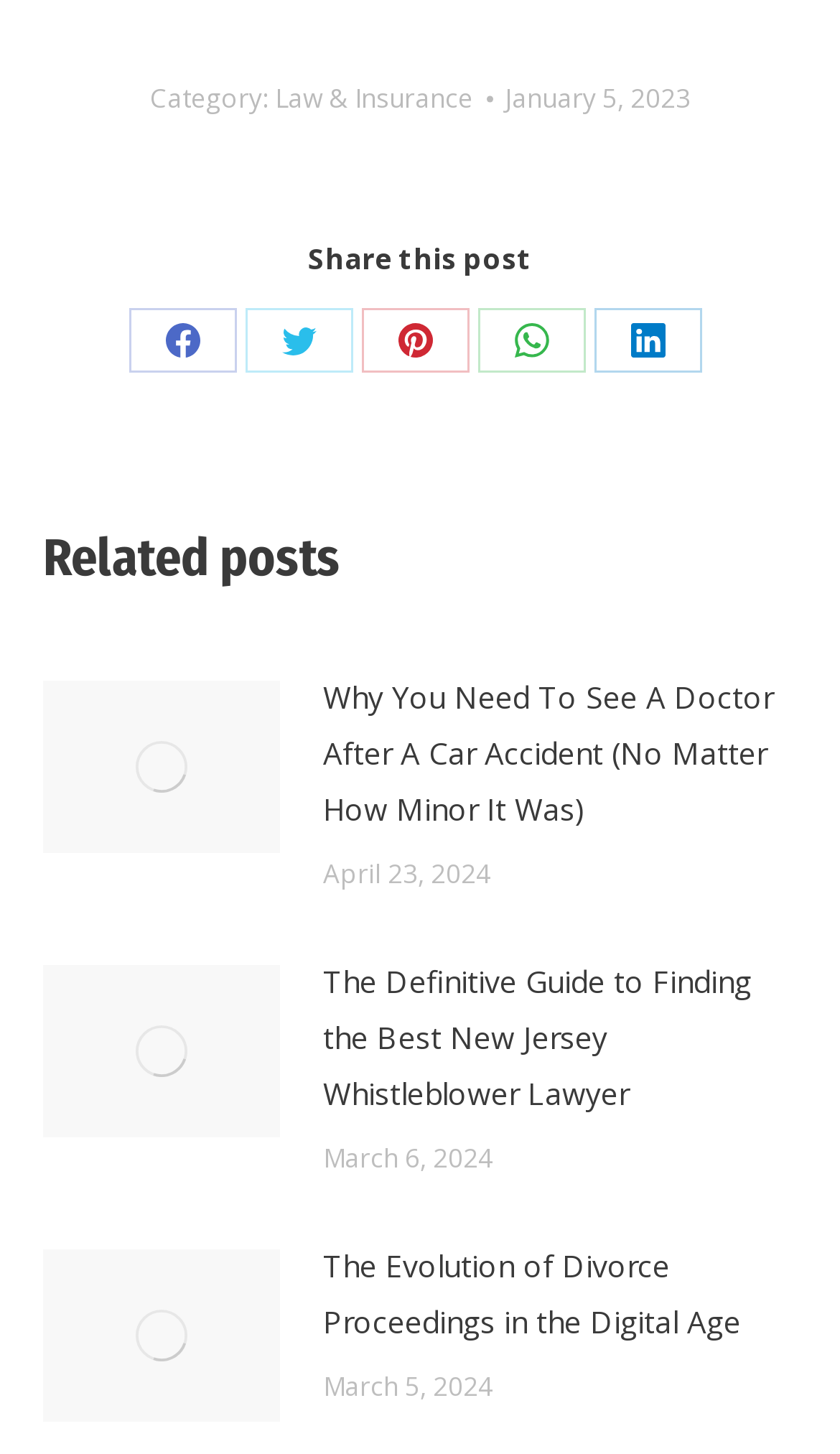Pinpoint the bounding box coordinates of the clickable element needed to complete the instruction: "Share this post on Facebook". The coordinates should be provided as four float numbers between 0 and 1: [left, top, right, bottom].

[0.154, 0.212, 0.282, 0.256]